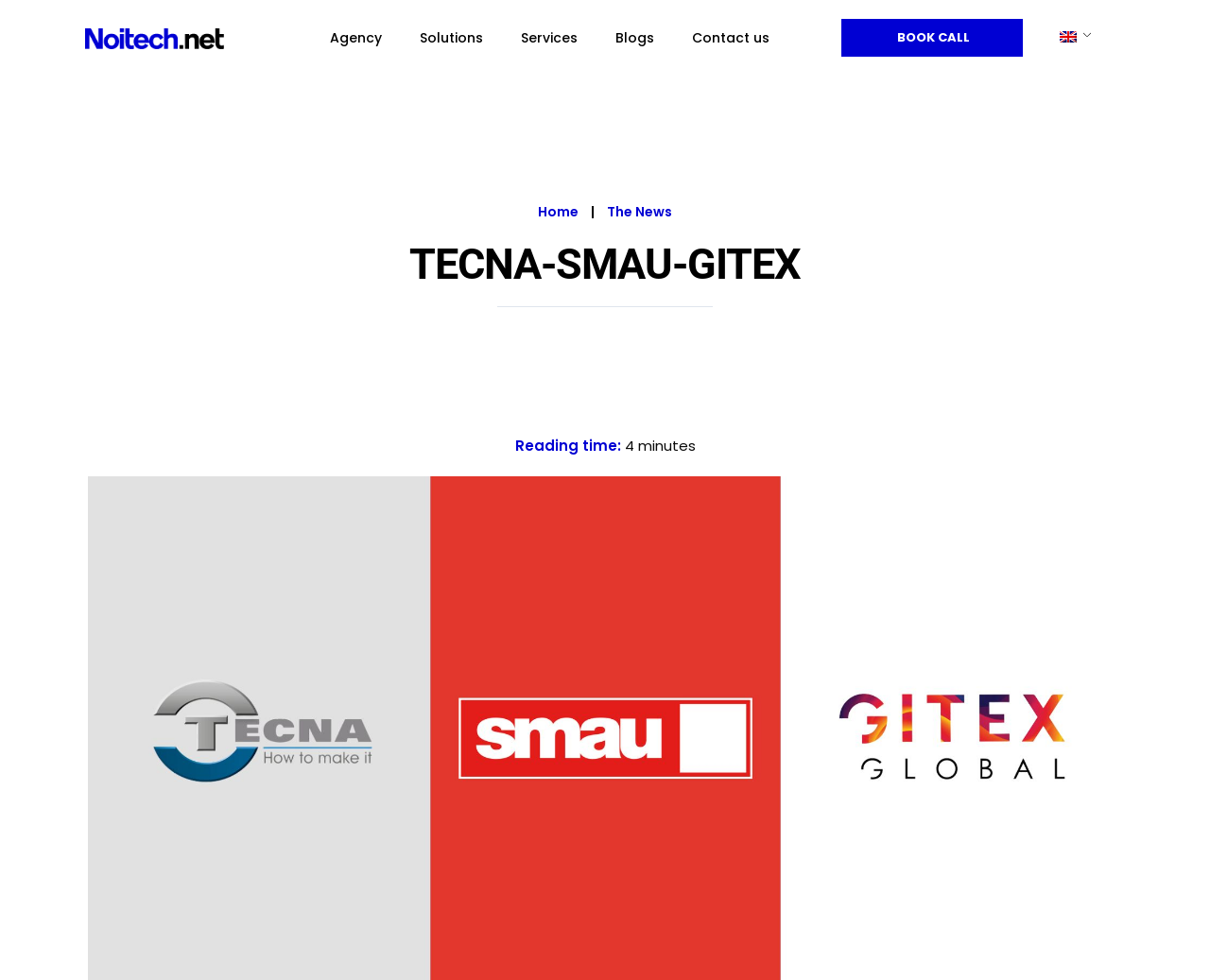What is the language of the website?
Kindly offer a detailed explanation using the data available in the image.

The language of the website is English, as indicated by the 'en_GB' link at the top right corner of the webpage.